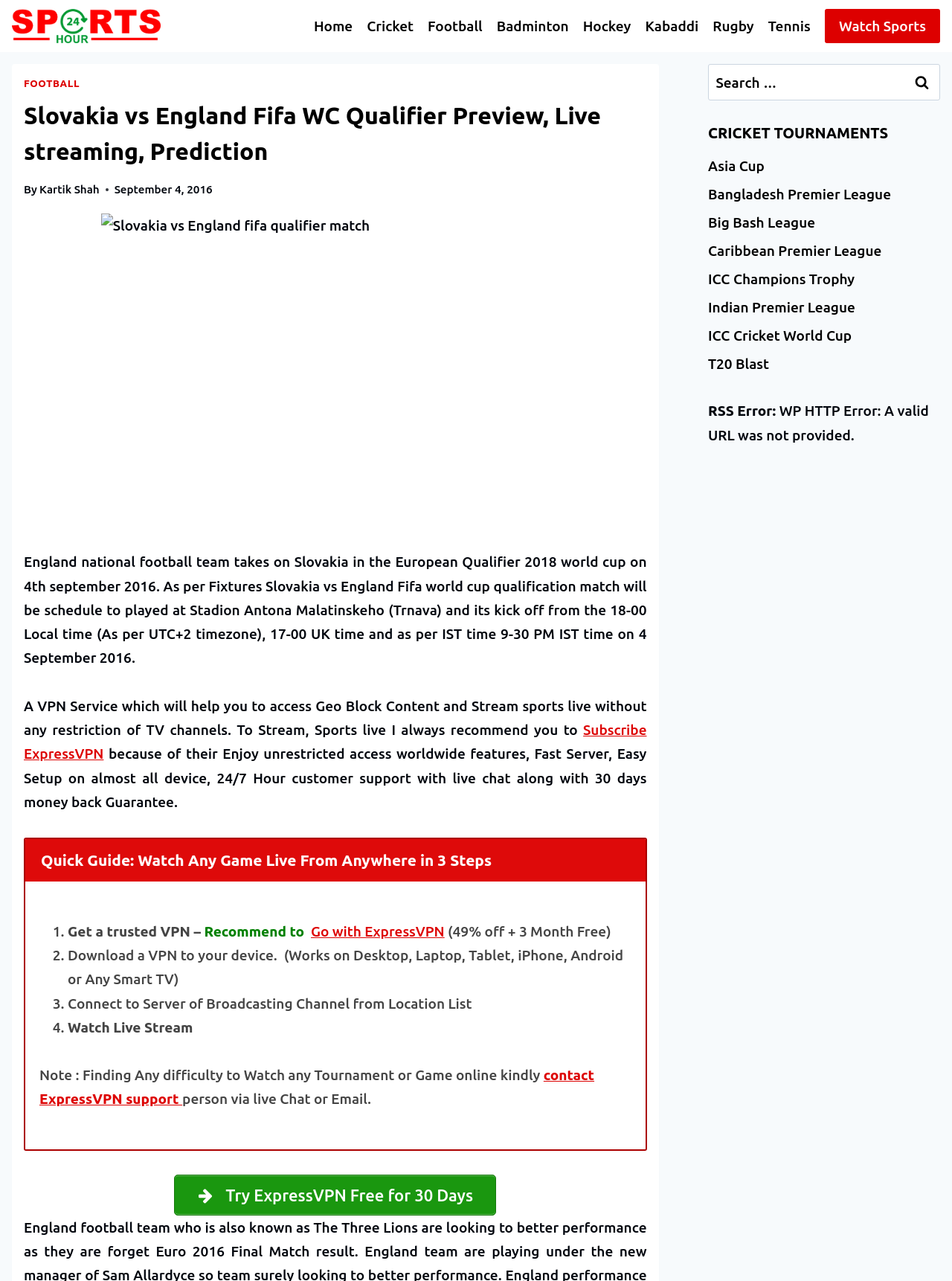What is the name of the stadium where the Slovakia vs England match will be played?
Carefully examine the image and provide a detailed answer to the question.

The name of the stadium can be found in the article, where it says 'the match will be schedule to played at Stadion Antona Malatinskeho (Trnava)'.